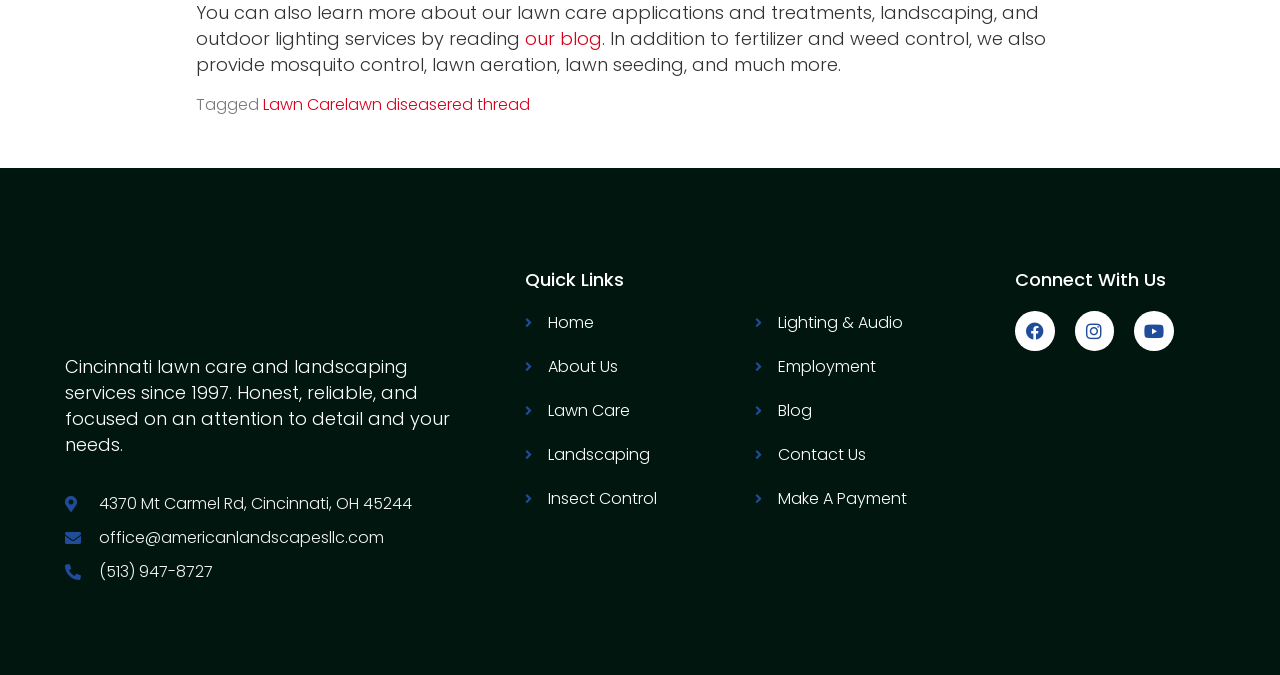Please give a succinct answer using a single word or phrase:
How can I contact American Landscapes?

Phone or email